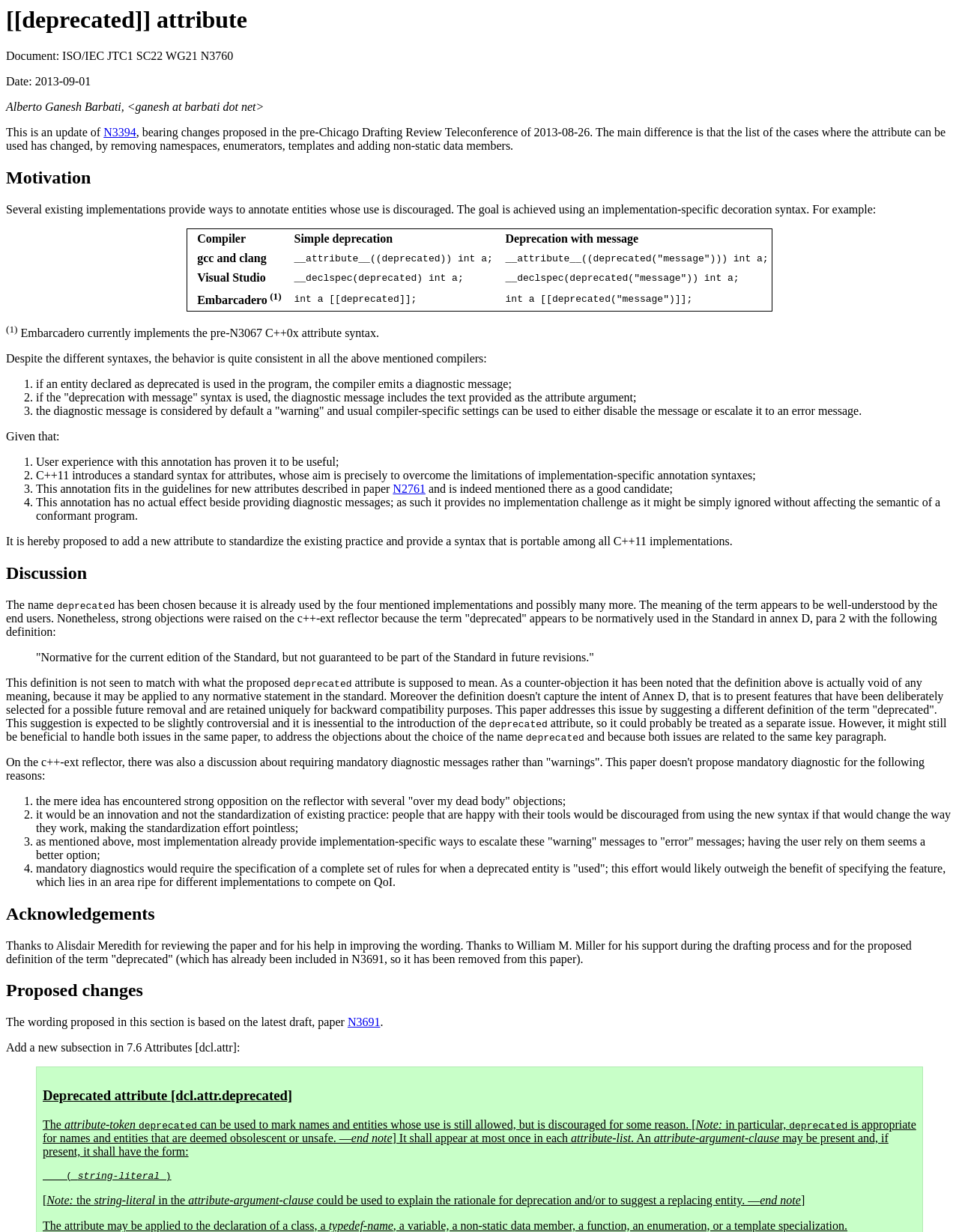Using the information in the image, could you please answer the following question in detail:
What is the purpose of the 'deprecated' attribute?

The purpose of the 'deprecated' attribute can be inferred from the motivation section of the webpage, which states that 'Several existing implementations provide ways to annotate entities whose use is discouraged'.